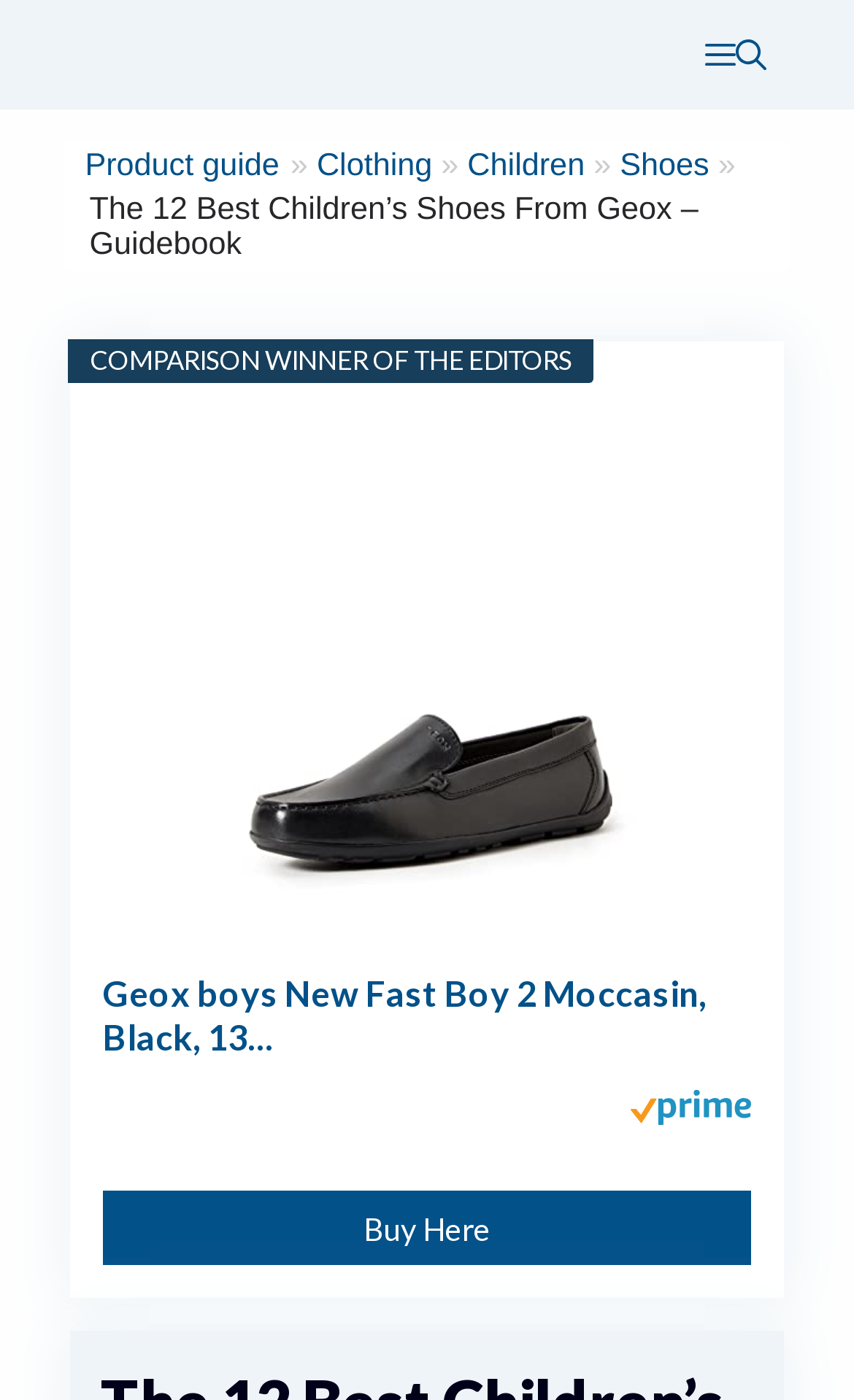Locate the bounding box coordinates of the element that should be clicked to fulfill the instruction: "Open the menu".

[0.826, 0.0, 0.862, 0.078]